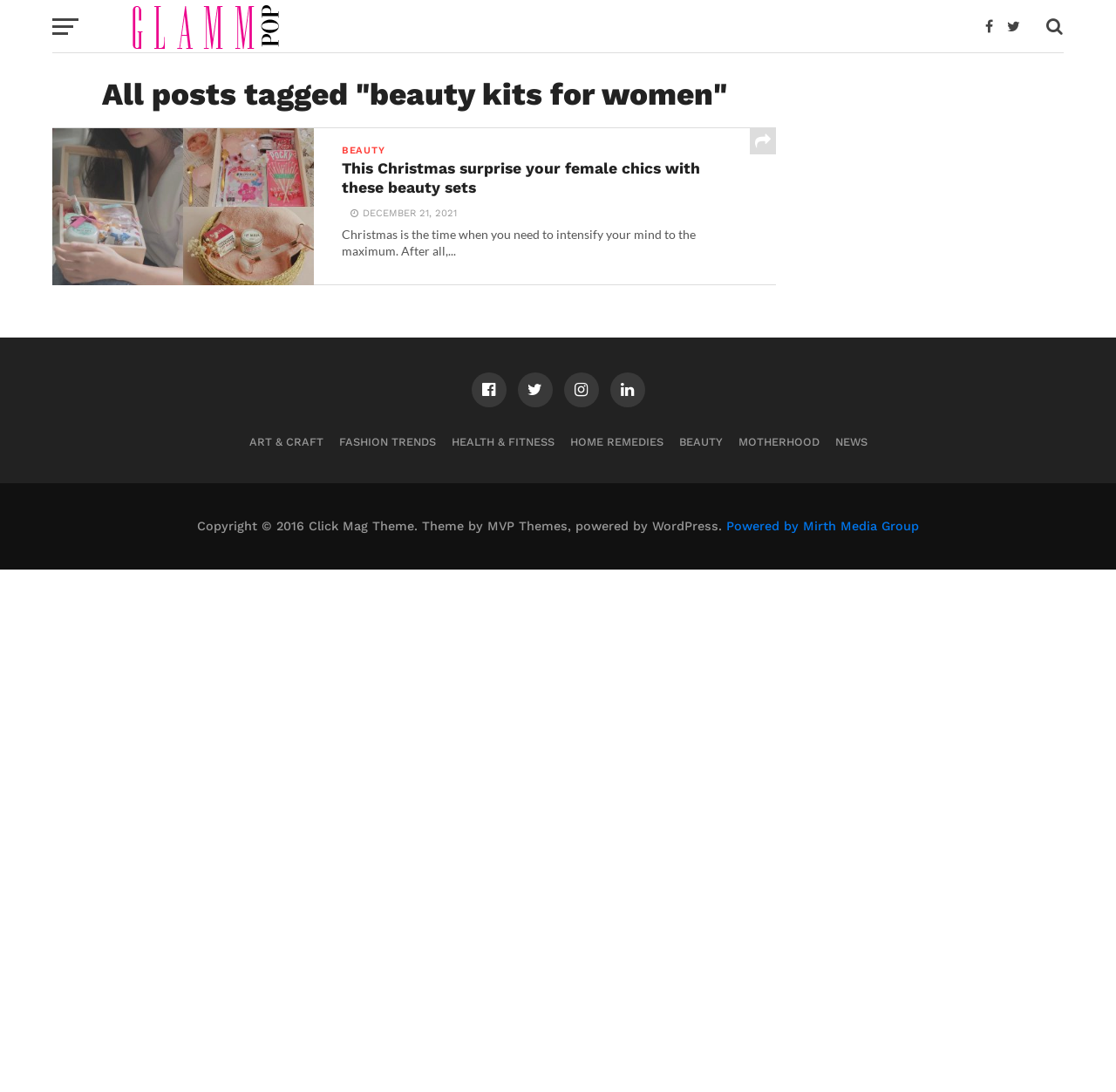What is the theme of the website powered by?
Please give a detailed and elaborate explanation in response to the question.

The theme of the website can be determined by looking at the StaticText element 'Copyright © 2016 Click Mag Theme. Theme by MVP Themes, powered by WordPress.' which is present at the bottom of the webpage. This suggests that the website is powered by WordPress.